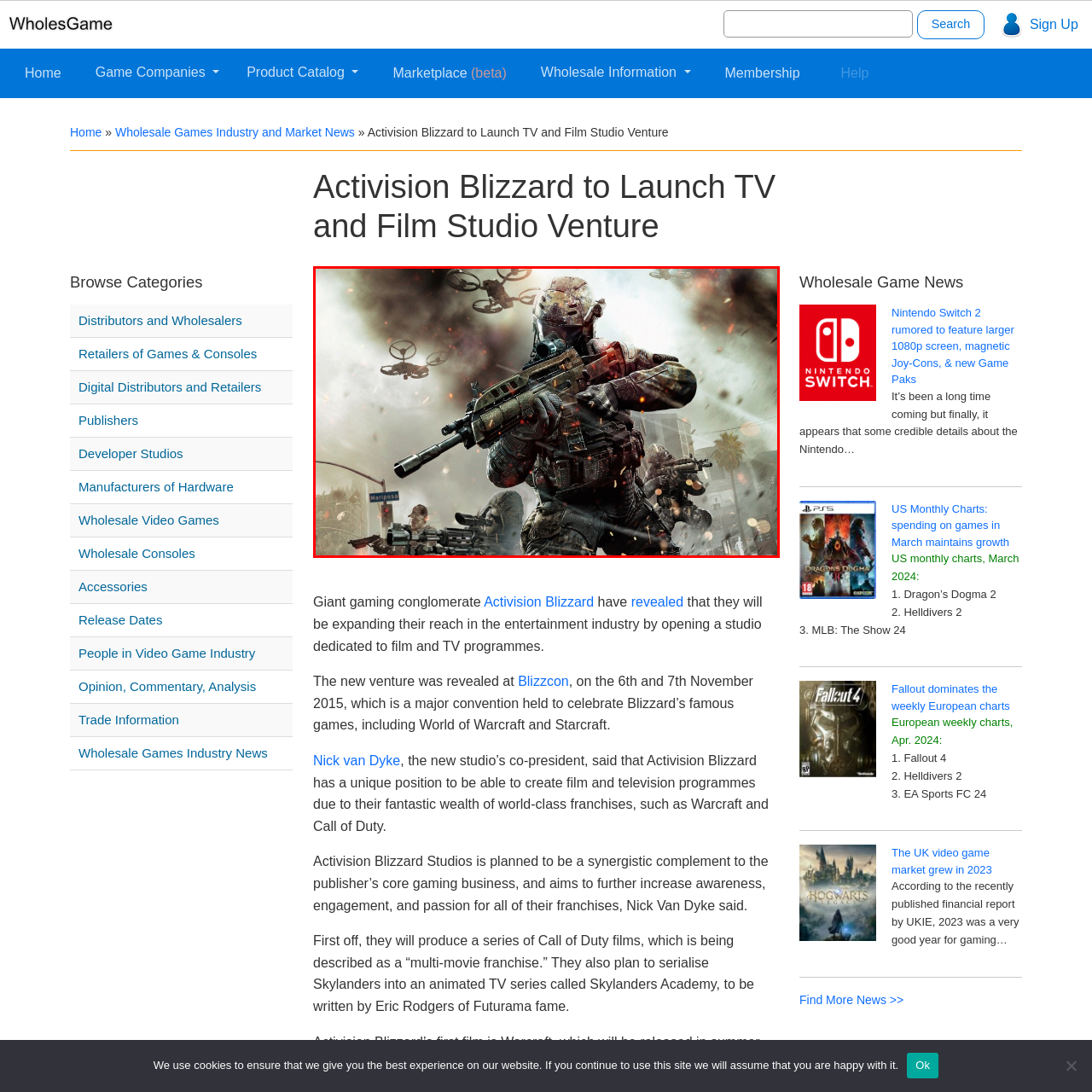Concentrate on the section within the teal border, What is hovering above the soldiers? 
Provide a single word or phrase as your answer.

Drones